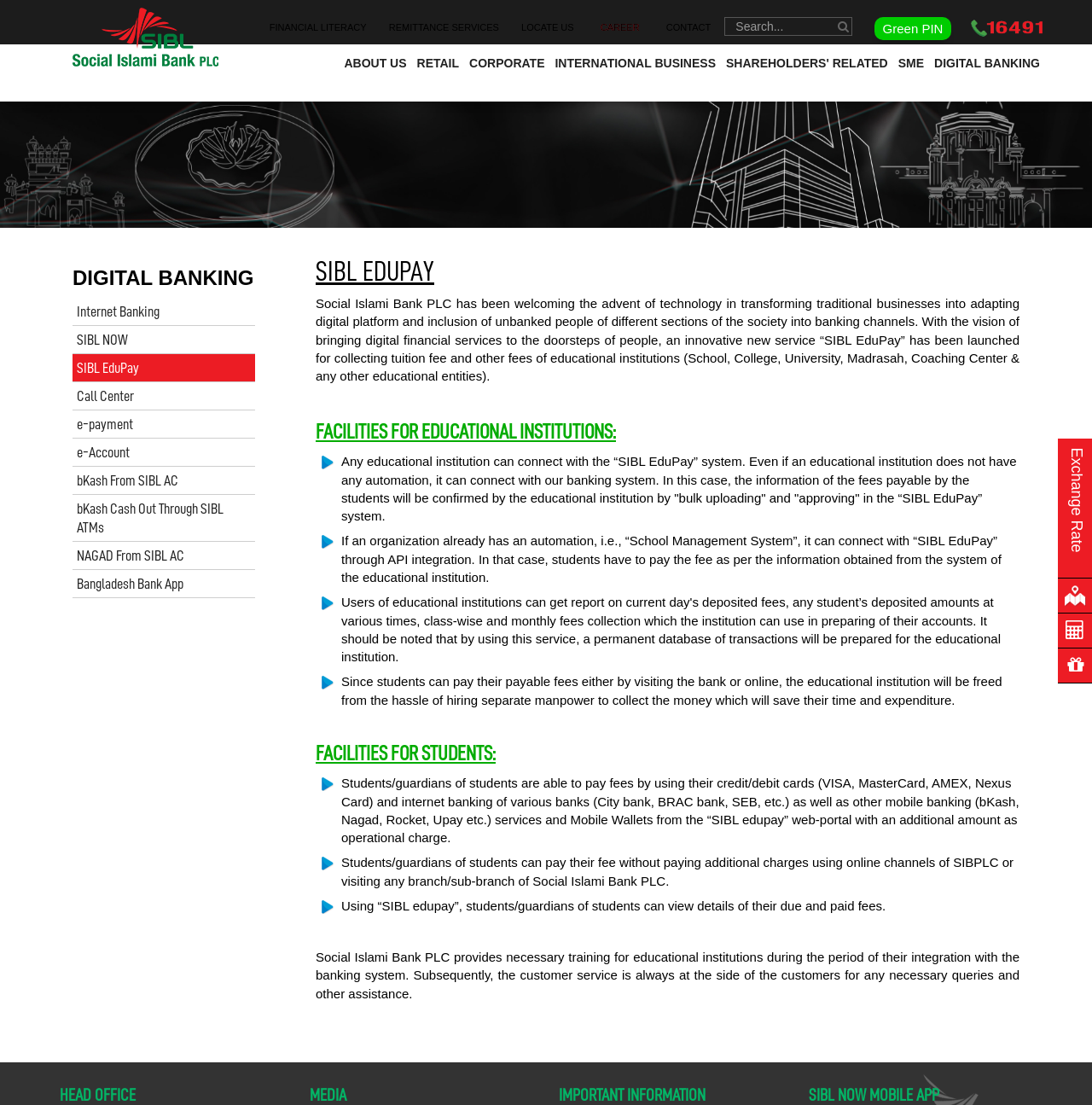Please find and report the bounding box coordinates of the element to click in order to perform the following action: "Download the SIBL NOW mobile app". The coordinates should be expressed as four float numbers between 0 and 1, in the format [left, top, right, bottom].

[0.74, 0.984, 0.945, 0.998]